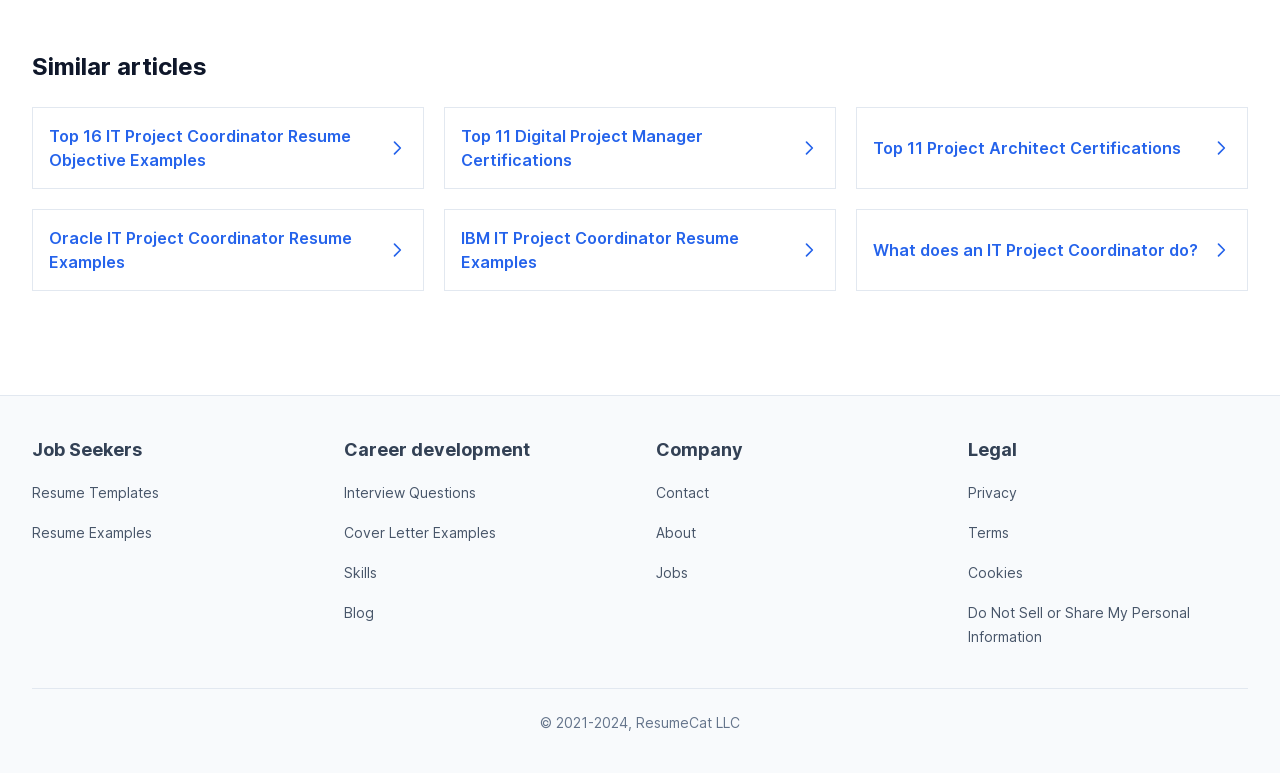Find the bounding box coordinates corresponding to the UI element with the description: "Resume Examples". The coordinates should be formatted as [left, top, right, bottom], with values as floats between 0 and 1.

[0.025, 0.677, 0.119, 0.699]